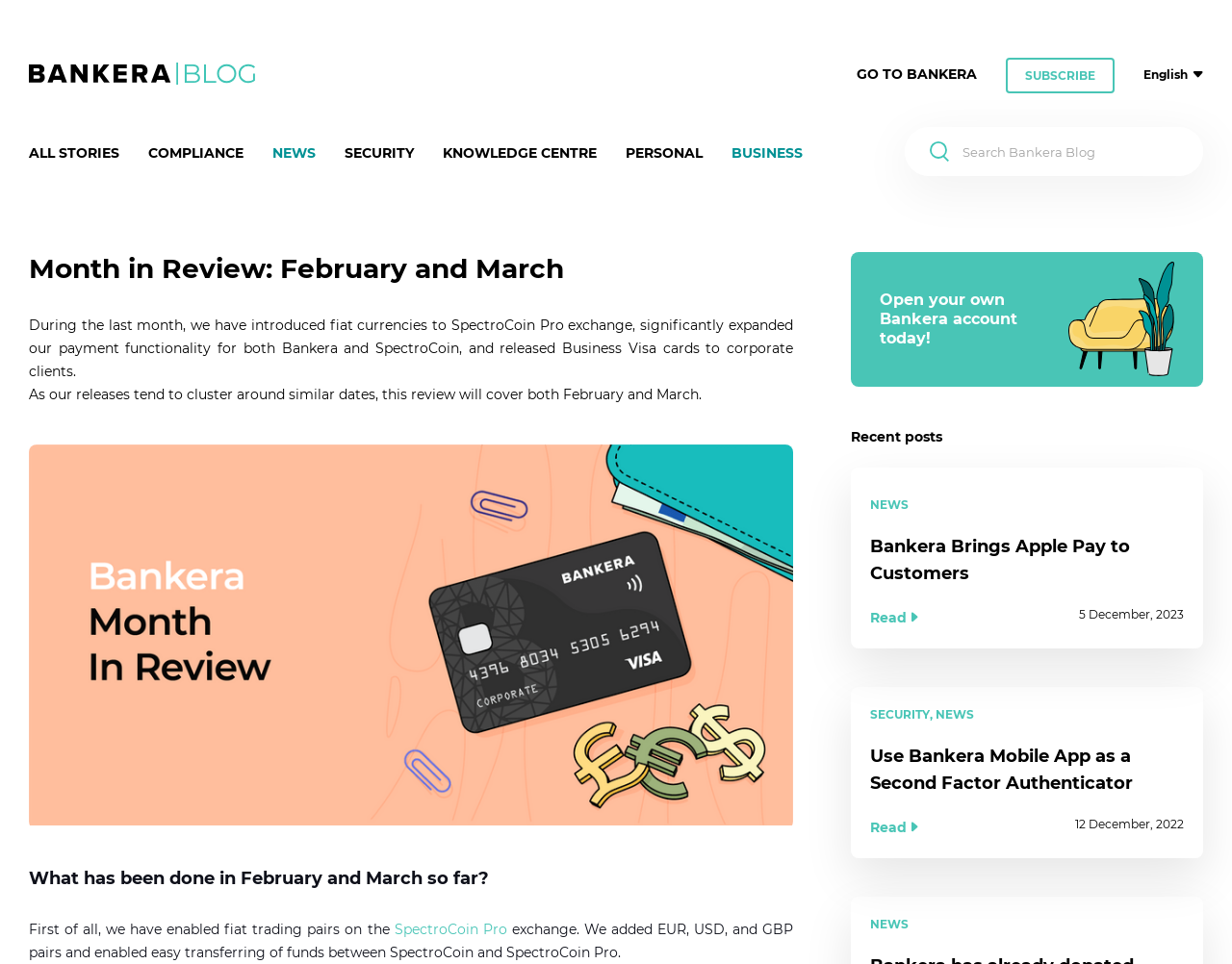What is the purpose of the 'SUBSCRIBE' button?
Give a detailed response to the question by analyzing the screenshot.

I inferred the purpose of the 'SUBSCRIBE' button by its location and context. It is placed in the top-right corner of the webpage, which is a common location for subscription buttons. Additionally, the button's text 'SUBSCRIBE' suggests that it is intended for users to subscribe to the blog.